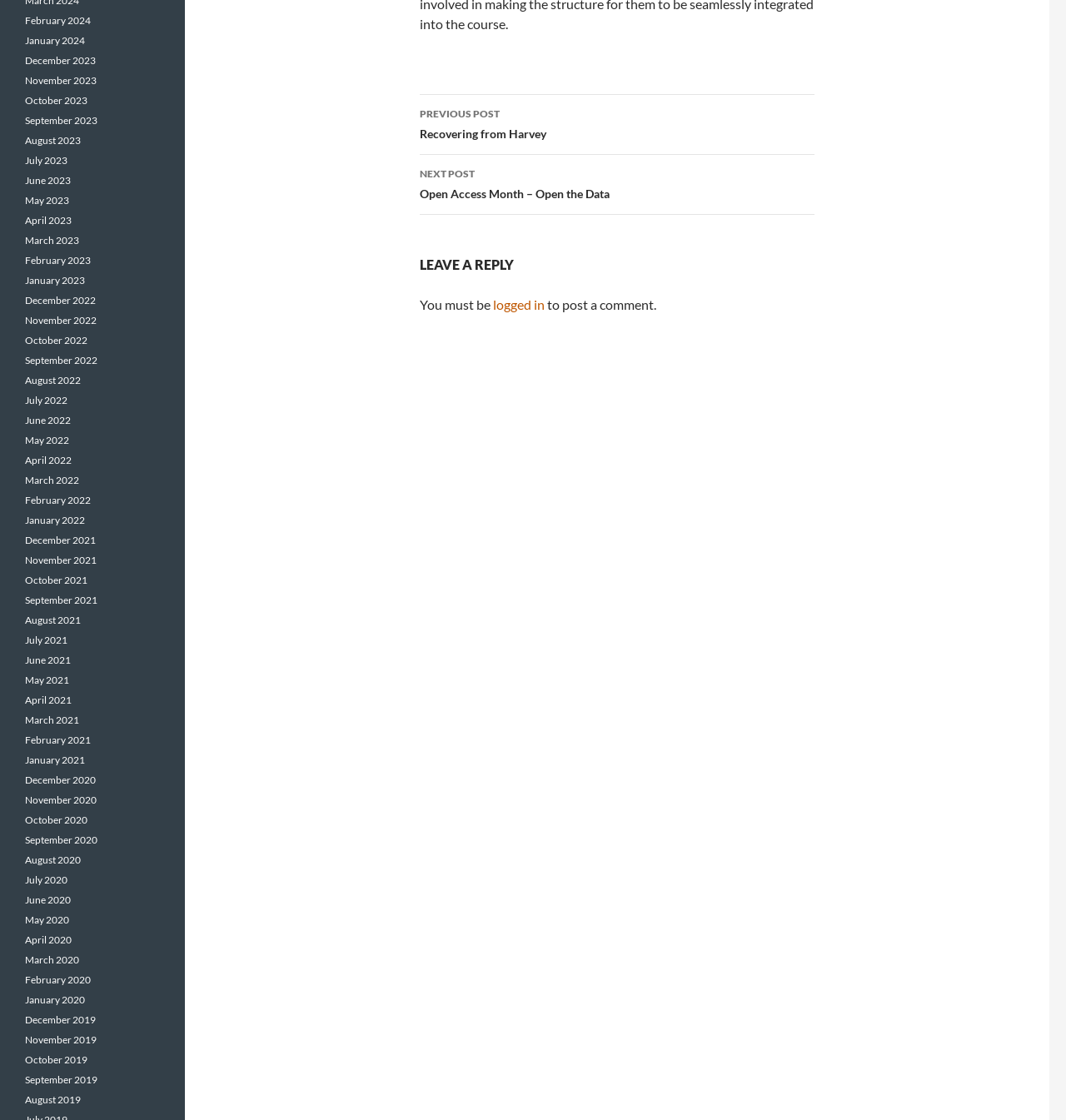Carefully examine the image and provide an in-depth answer to the question: What is the purpose of the 'LEAVE A REPLY' section?

The 'LEAVE A REPLY' section is a heading that indicates the area where users can leave a comment. The text 'You must be logged in to post a comment.' suggests that users need to be logged in to post a comment, which implies that the purpose of this section is to allow users to post a comment.